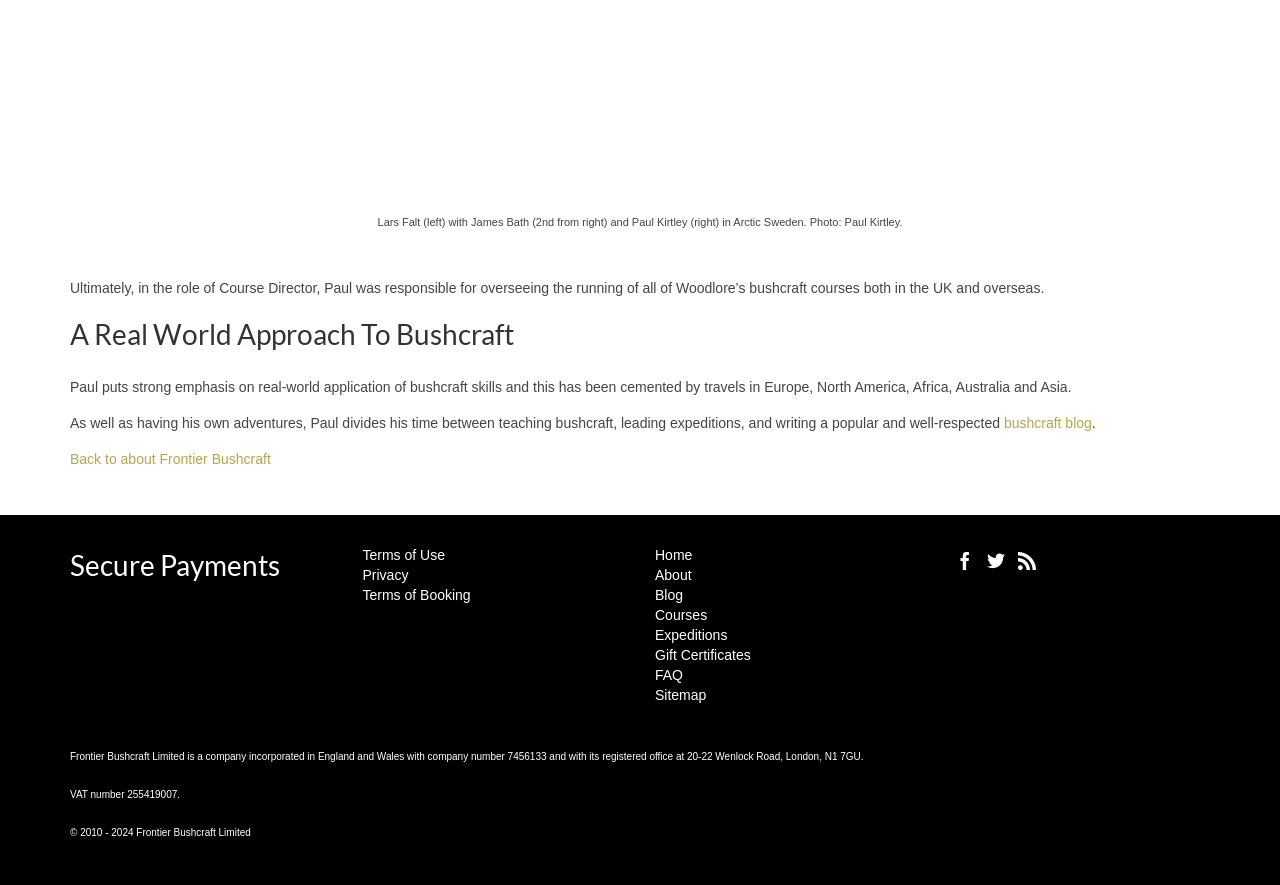Pinpoint the bounding box coordinates of the element to be clicked to execute the instruction: "Go back to about Frontier Bushcraft".

[0.055, 0.509, 0.212, 0.527]